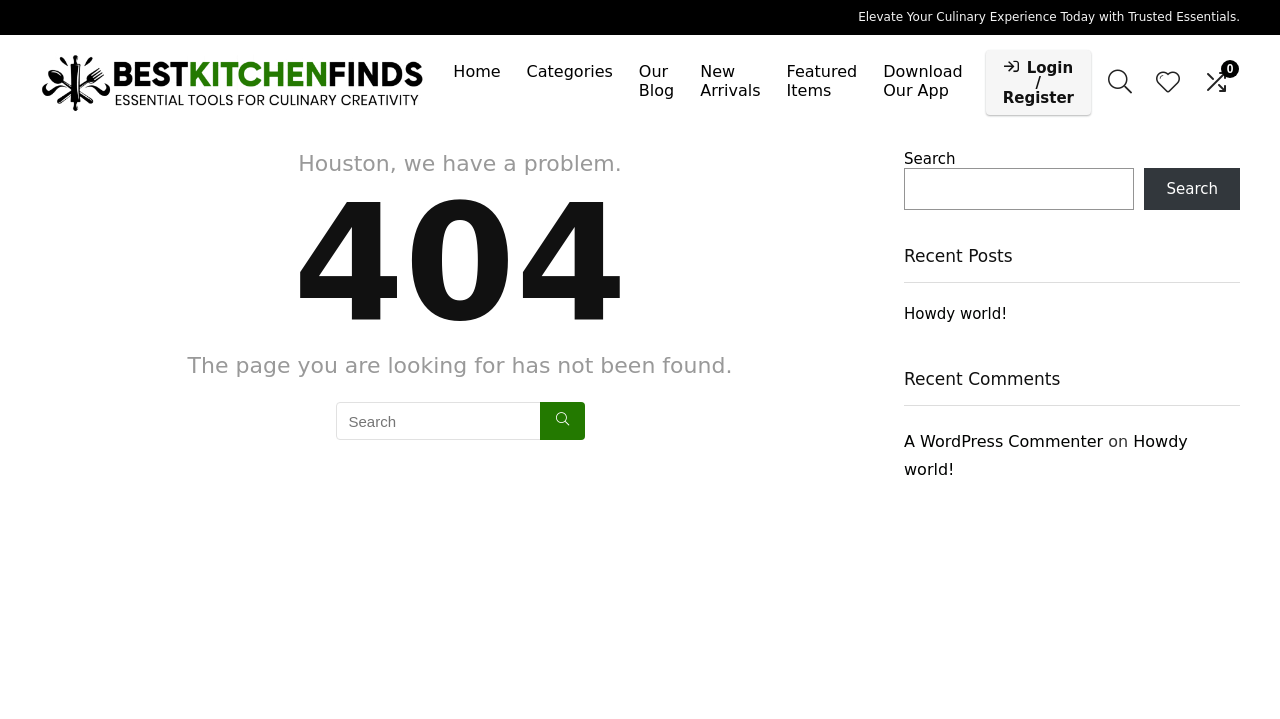Please identify the bounding box coordinates of the region to click in order to complete the task: "Go to the Home page". The coordinates must be four float numbers between 0 and 1, specified as [left, top, right, bottom].

[0.344, 0.075, 0.401, 0.128]